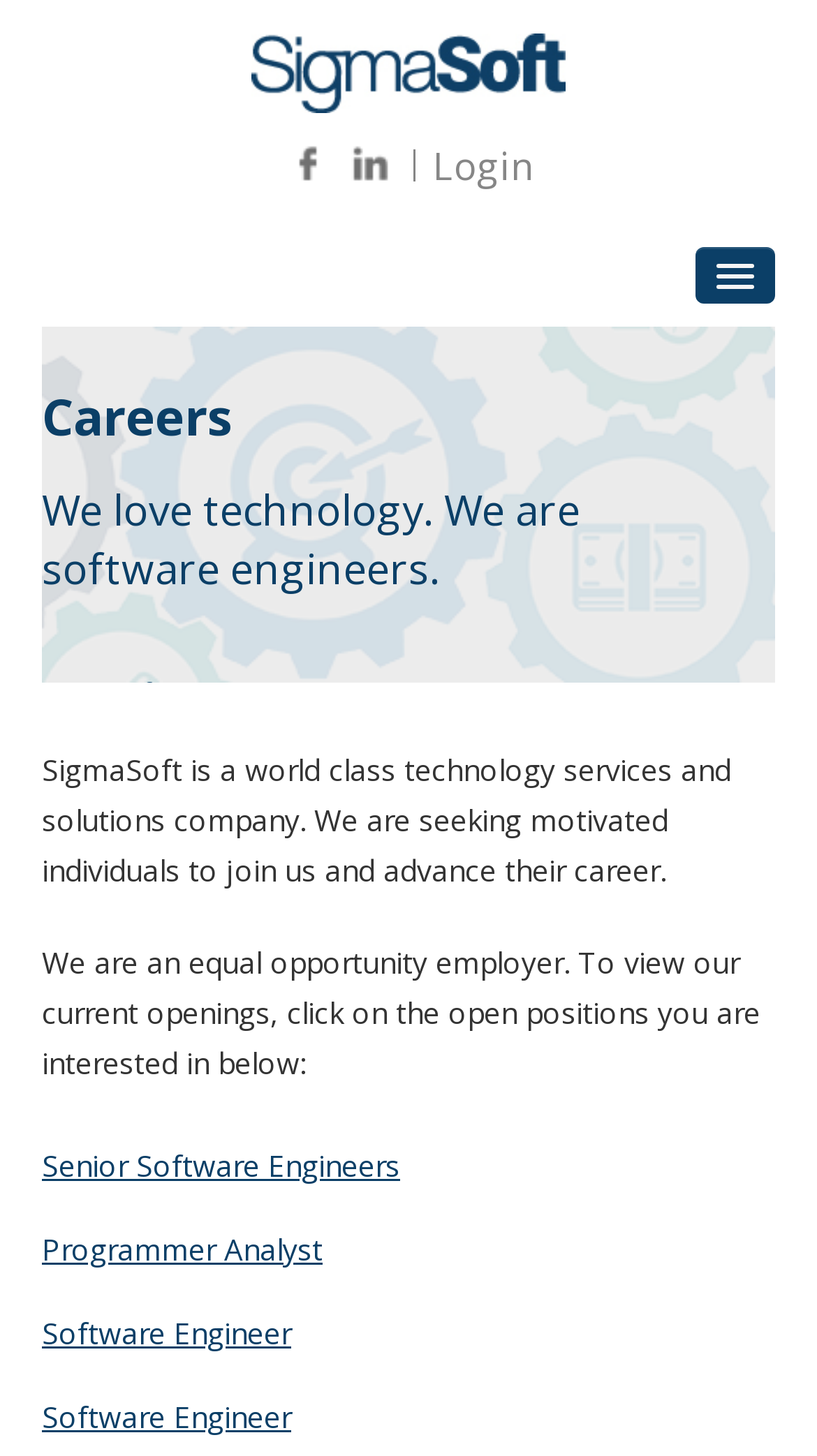Locate the bounding box coordinates of the area you need to click to fulfill this instruction: 'click on Login'. The coordinates must be in the form of four float numbers ranging from 0 to 1: [left, top, right, bottom].

[0.529, 0.097, 0.653, 0.131]